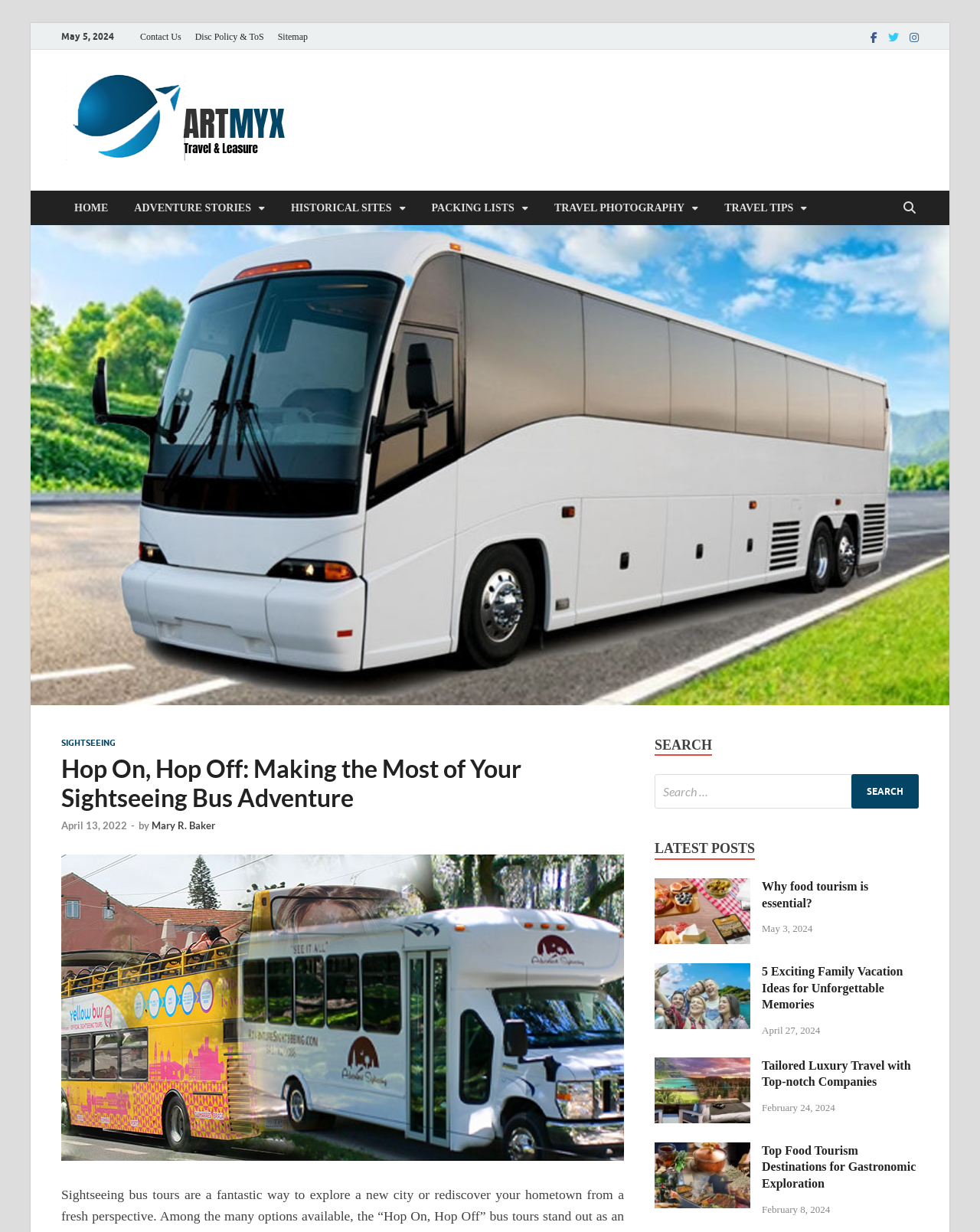What type of posts are featured on the website?
Answer the question based on the image using a single word or a brief phrase.

Travel and leisure